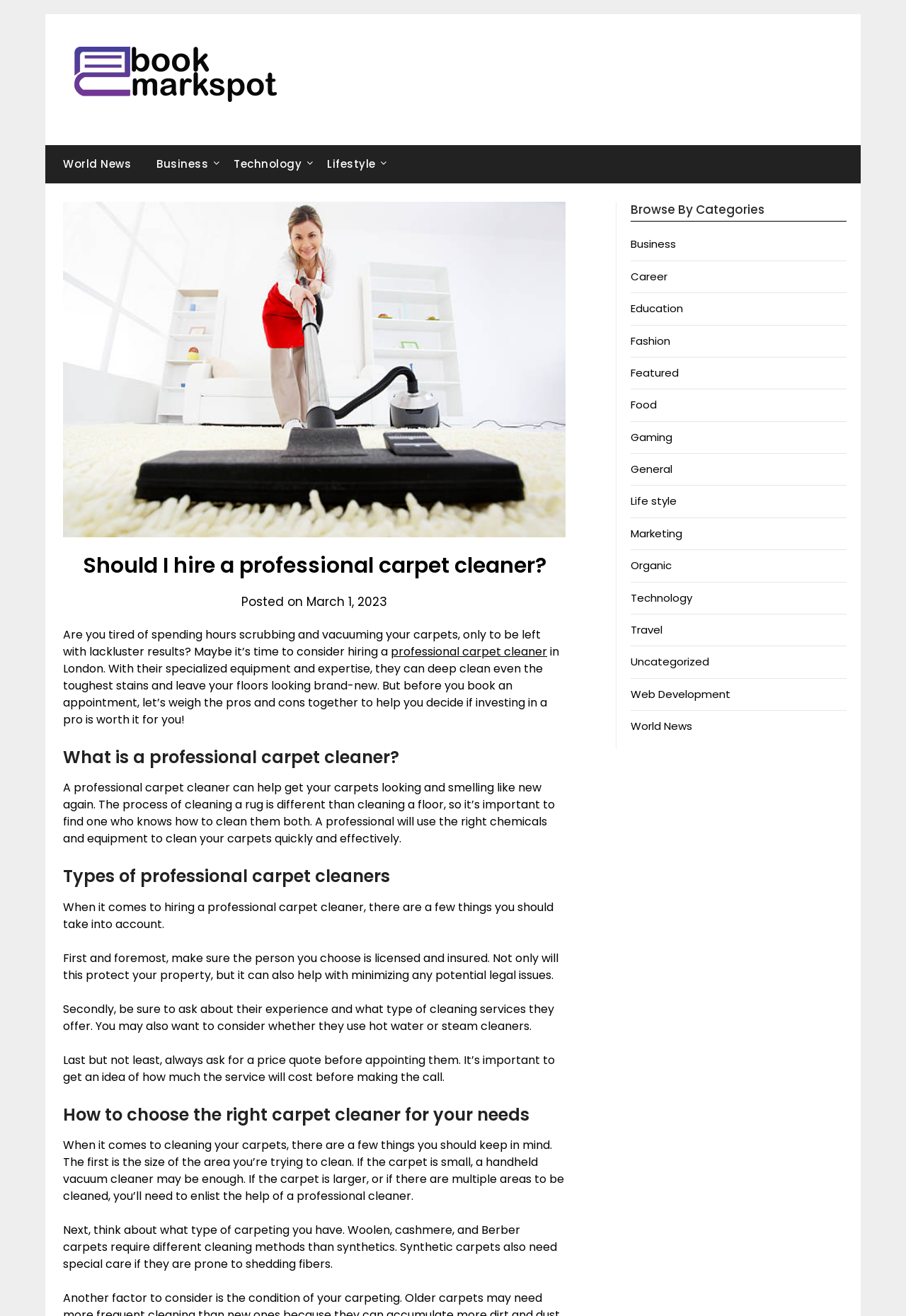Find the bounding box coordinates of the element to click in order to complete this instruction: "Explore the lifestyle section". The bounding box coordinates must be four float numbers between 0 and 1, denoted as [left, top, right, bottom].

[0.348, 0.11, 0.427, 0.14]